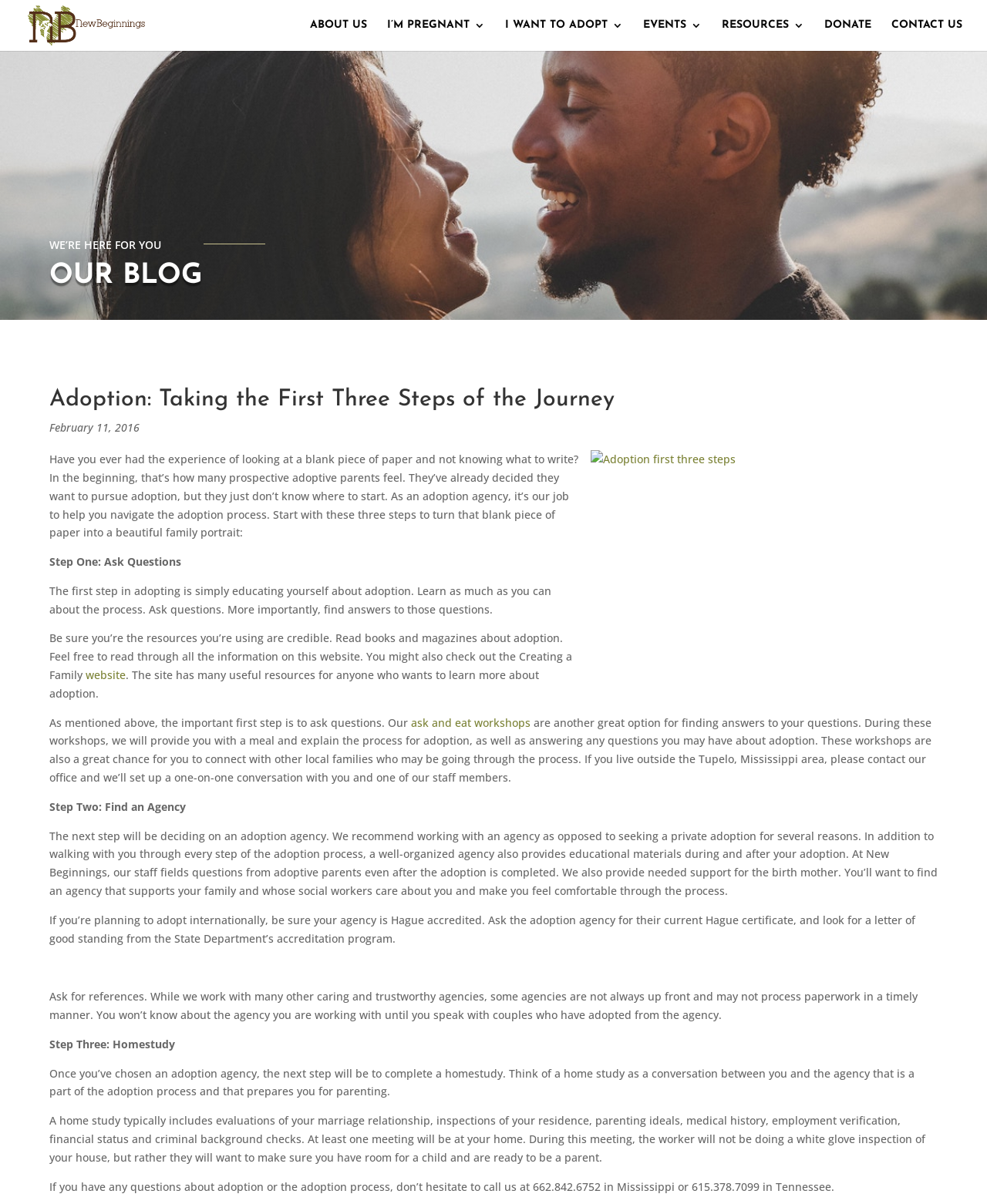Provide your answer in a single word or phrase: 
What is the purpose of the 'ask and eat workshops'?

To provide answers to adoption questions